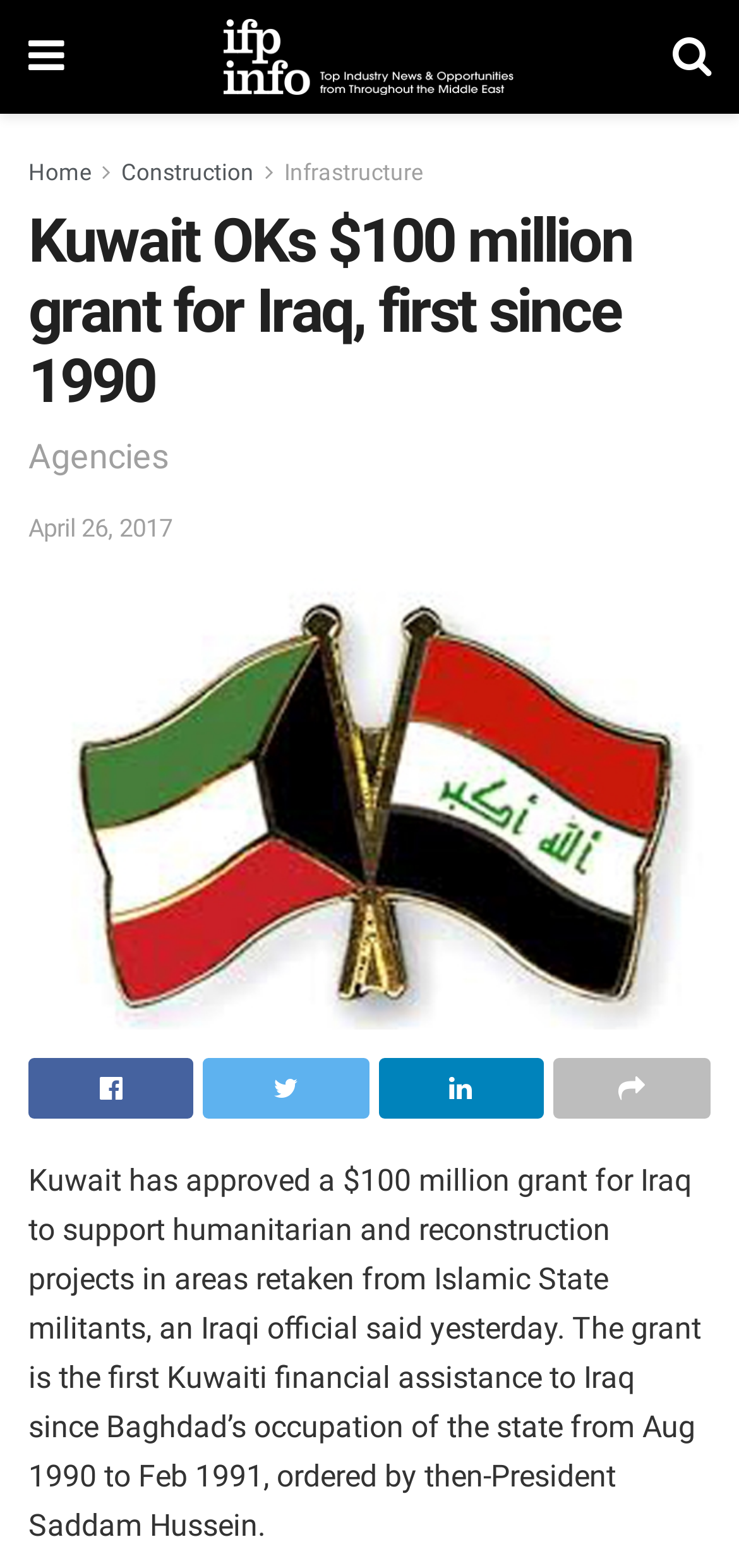Please find and give the text of the main heading on the webpage.

Kuwait OKs $100 million grant for Iraq, first since 1990